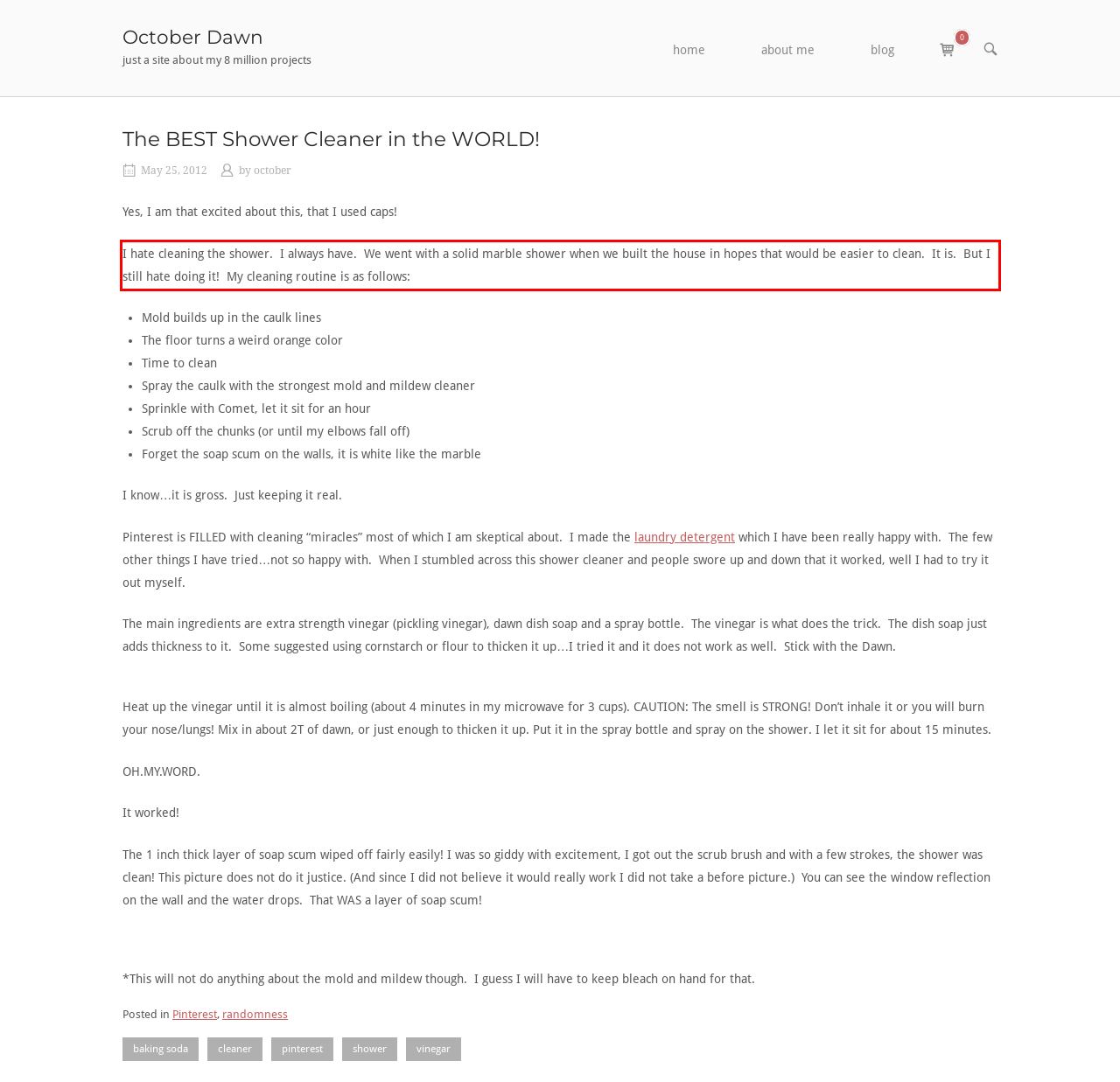Inspect the webpage screenshot that has a red bounding box and use OCR technology to read and display the text inside the red bounding box.

I hate cleaning the shower. I always have. We went with a solid marble shower when we built the house in hopes that would be easier to clean. It is. But I still hate doing it! My cleaning routine is as follows: